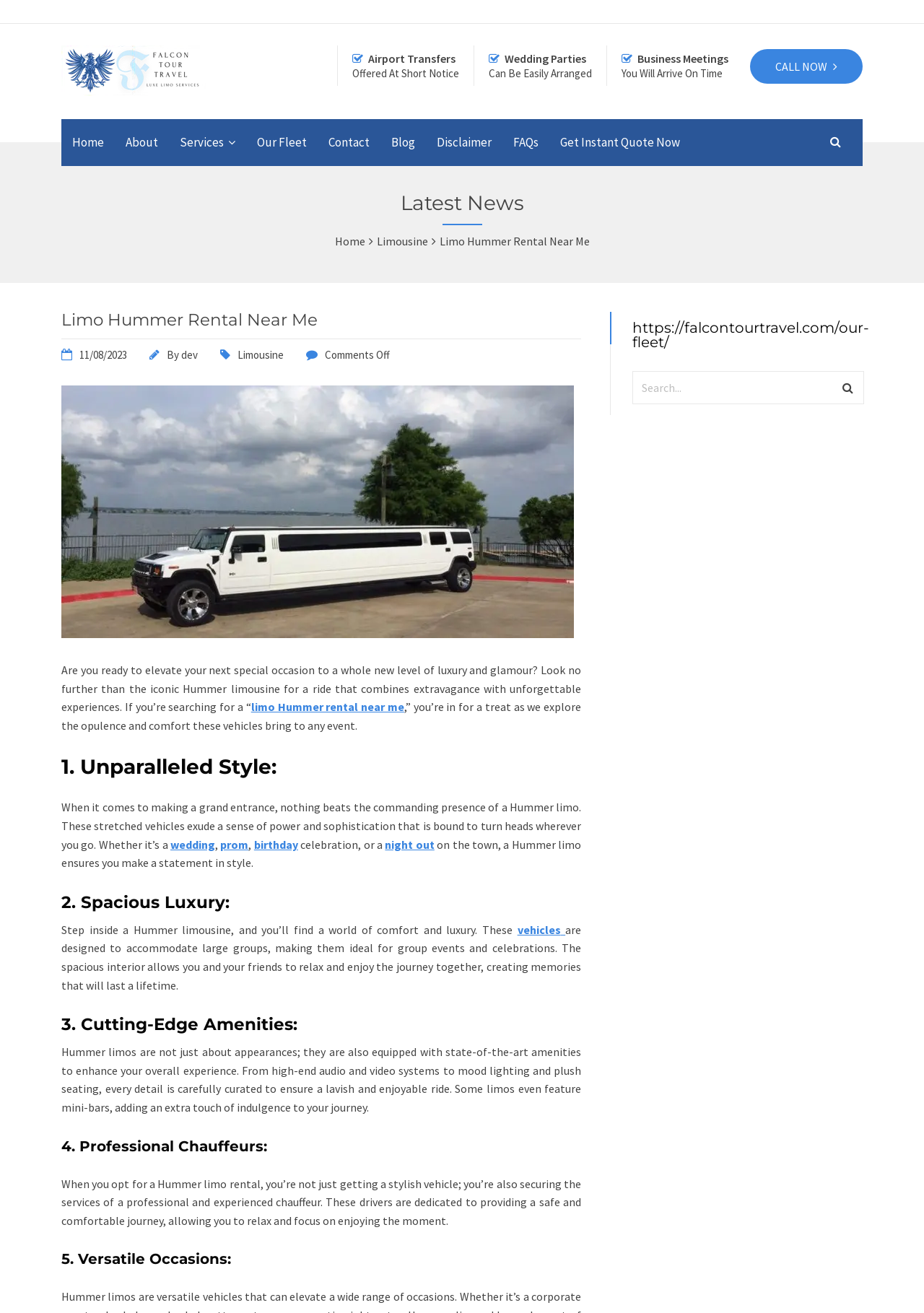Specify the bounding box coordinates of the element's area that should be clicked to execute the given instruction: "Click on 'Falcon Tour & Travel'". The coordinates should be four float numbers between 0 and 1, i.e., [left, top, right, bottom].

[0.066, 0.064, 0.223, 0.075]